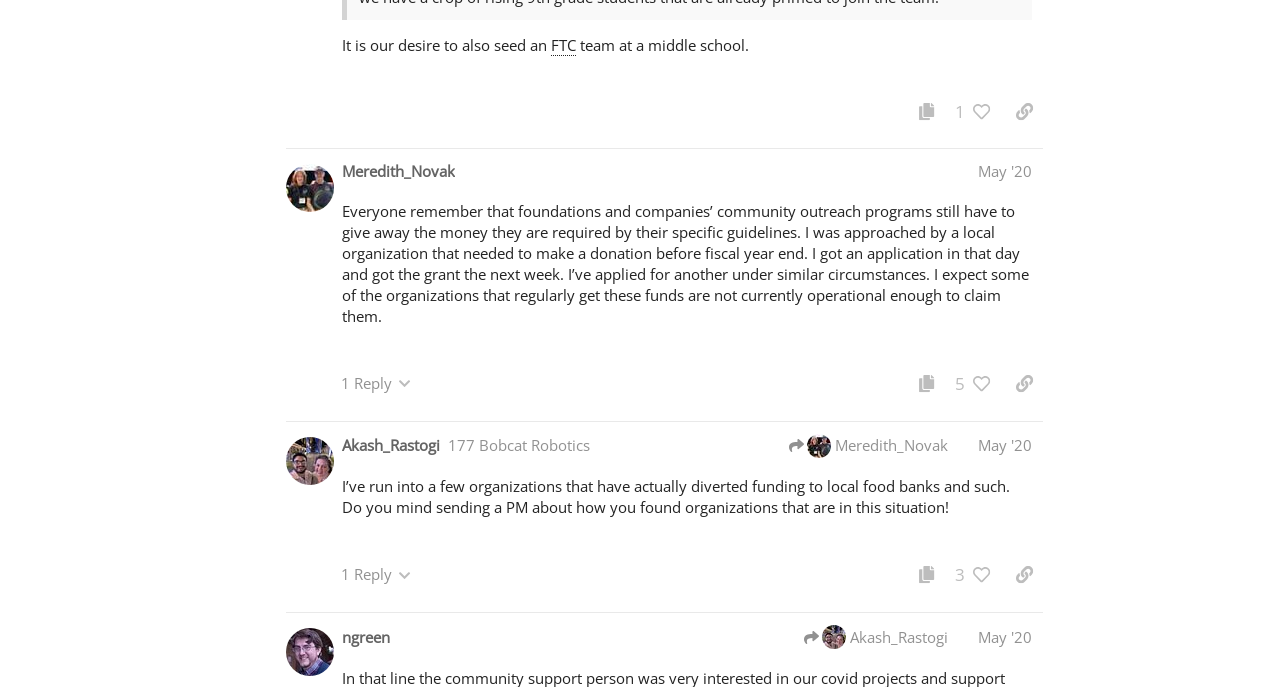Find the bounding box of the UI element described as follows: "May '20".

[0.764, 0.633, 0.806, 0.663]